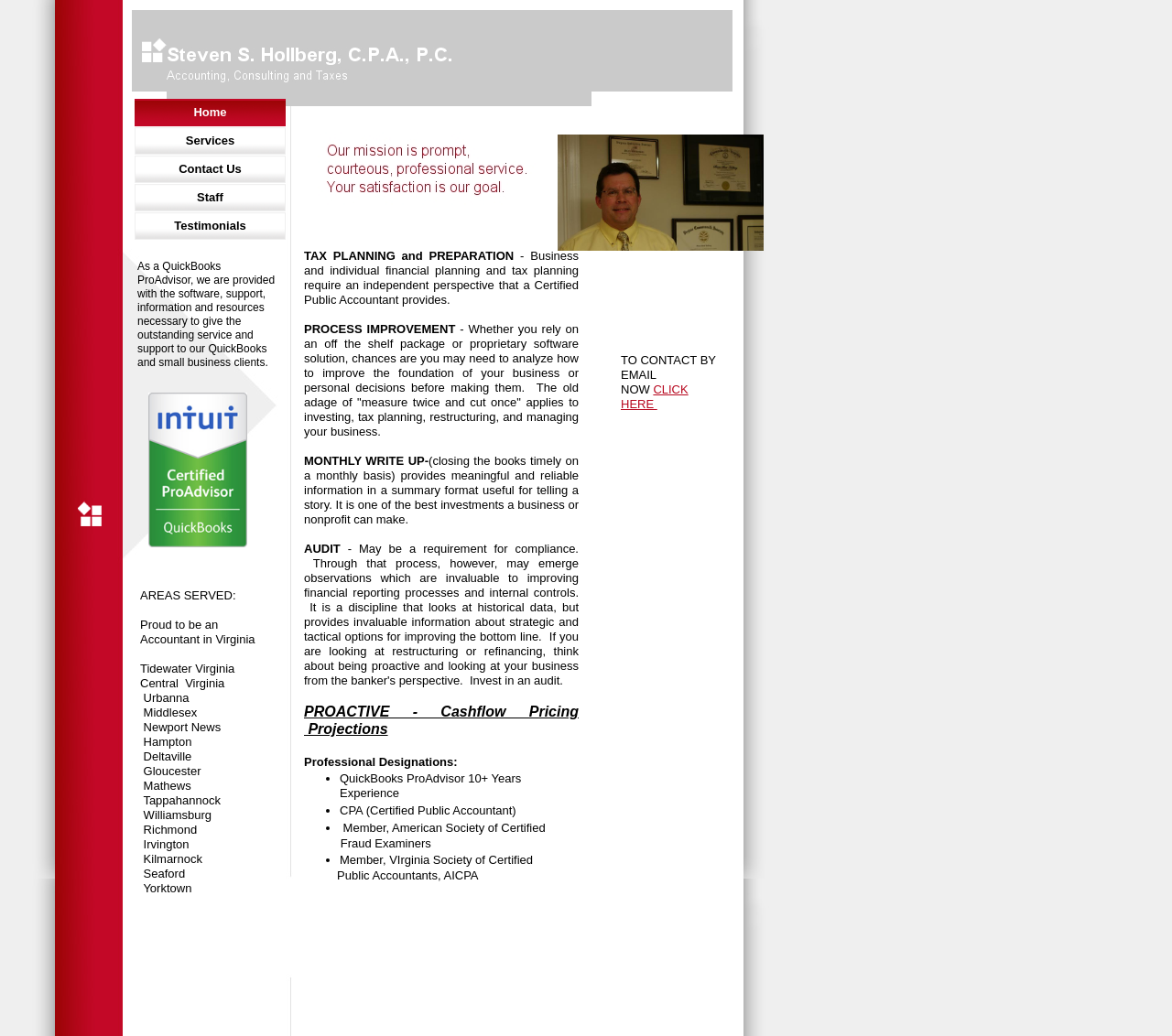Create a detailed summary of the webpage's content and design.

This webpage is about Steven S. Hollberg, CPA, PC, a certified public accountant. At the top, there is a layout table with a navigation menu that includes links to "Home", "Services", "Contact Us", "Staff", and "Testimonials".

Below the navigation menu, there is a section that highlights the services offered, including "TAX PLANNING and PREPARATION", "PROCESS IMPROVEMENT", "MONTHLY WRITE UP", and "AUDIT". Each service is described in a brief paragraph.

To the right of the services section, there is a list of professional designations, including "QuickBooks ProAdvisor 10+ Years Experience", "CPA (Certified Public Accountant)", and "Member, American Society of Certified Fraud Examiners".

Further down the page, there is a section that invites visitors to contact the accountant via email, with a link to "CLICK HERE" to do so. Below this, there is a list of areas served, including various locations in Virginia such as Tidewater, Central Virginia, Urbanna, Middlesex, and others.

Throughout the page, there are no images, but there are several links to other pages on the website. The overall layout is organized and easy to follow, with clear headings and concise text.